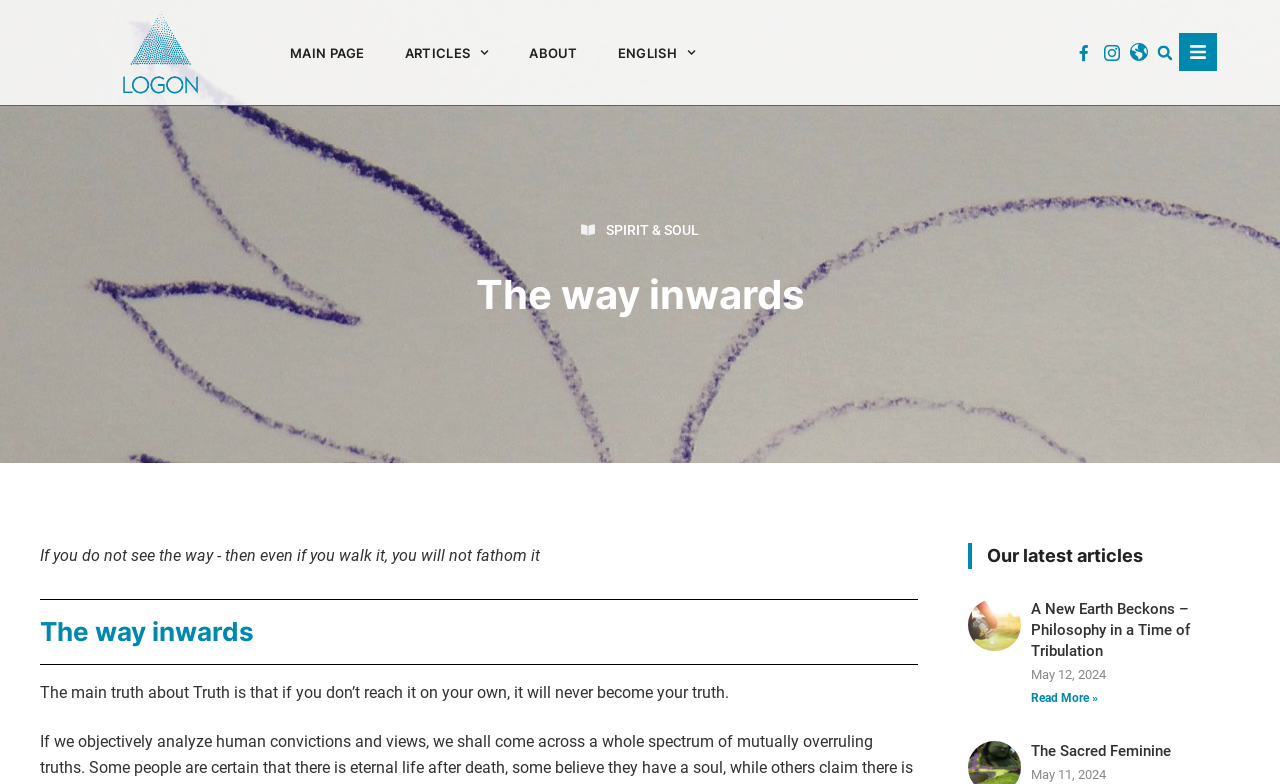Please answer the following question using a single word or phrase: 
What is the first link on the webpage?

MAIN PAGE